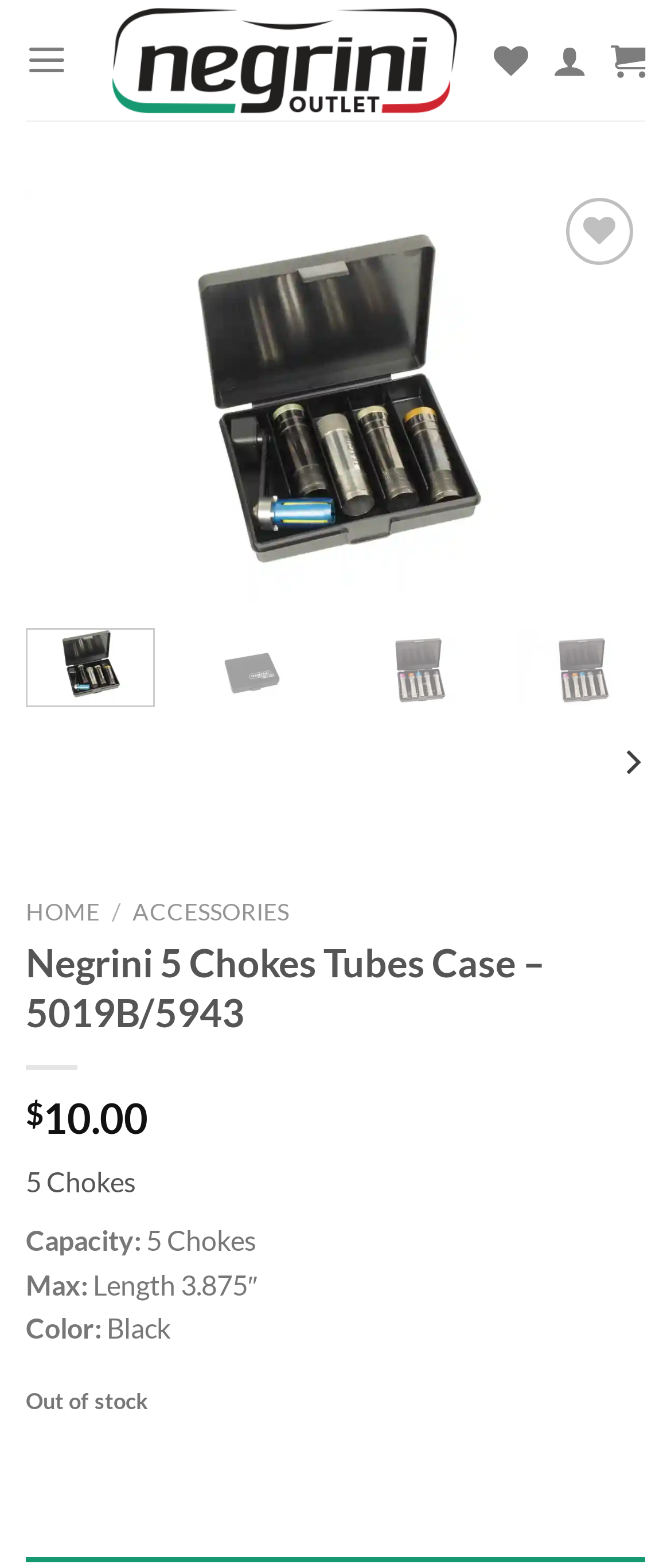Find the bounding box coordinates for the area that must be clicked to perform this action: "Open the menu".

[0.038, 0.011, 0.101, 0.065]